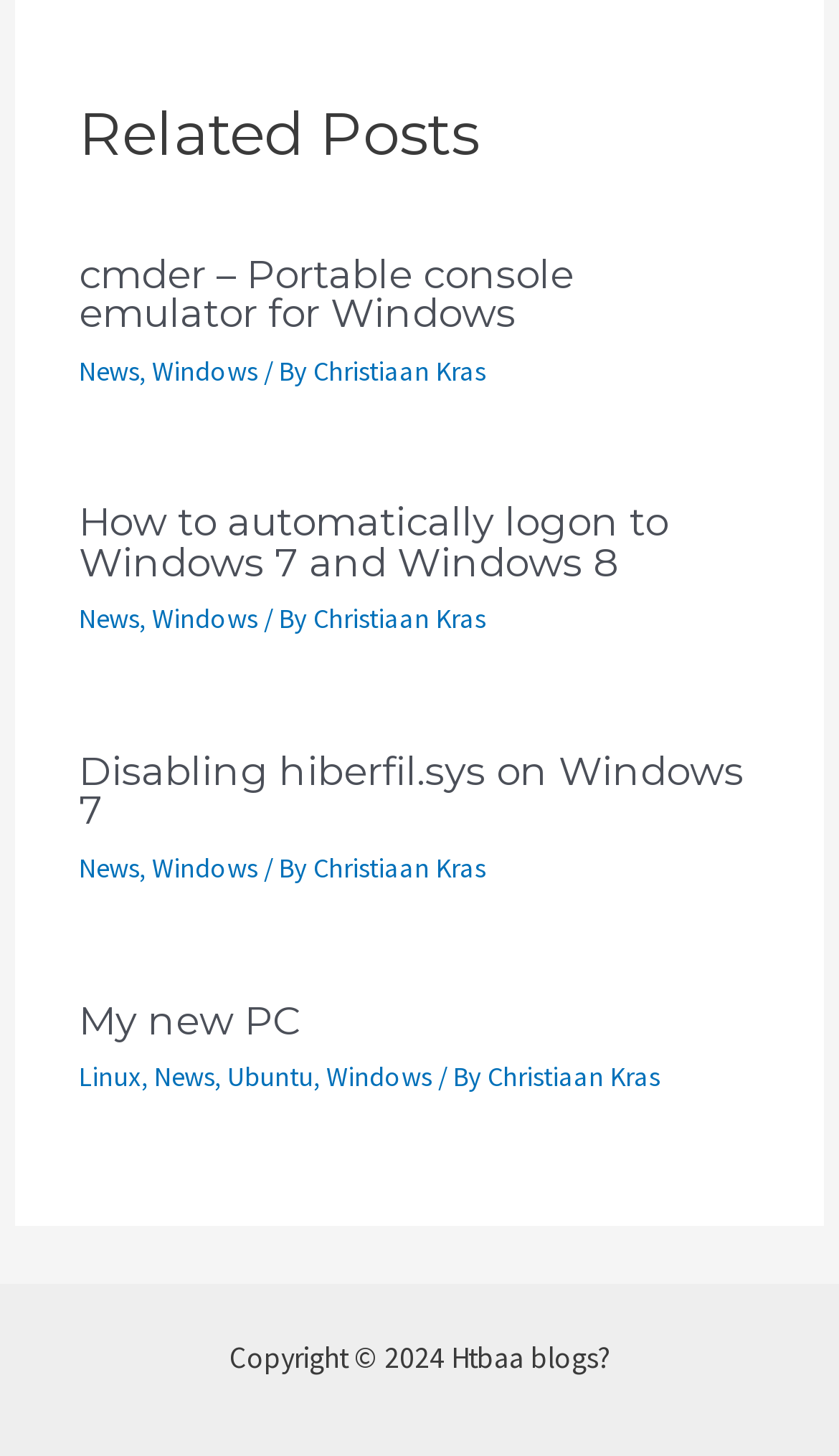Please predict the bounding box coordinates of the element's region where a click is necessary to complete the following instruction: "Learn about Disabling hiberfil.sys on Windows 7". The coordinates should be represented by four float numbers between 0 and 1, i.e., [left, top, right, bottom].

[0.094, 0.513, 0.886, 0.574]